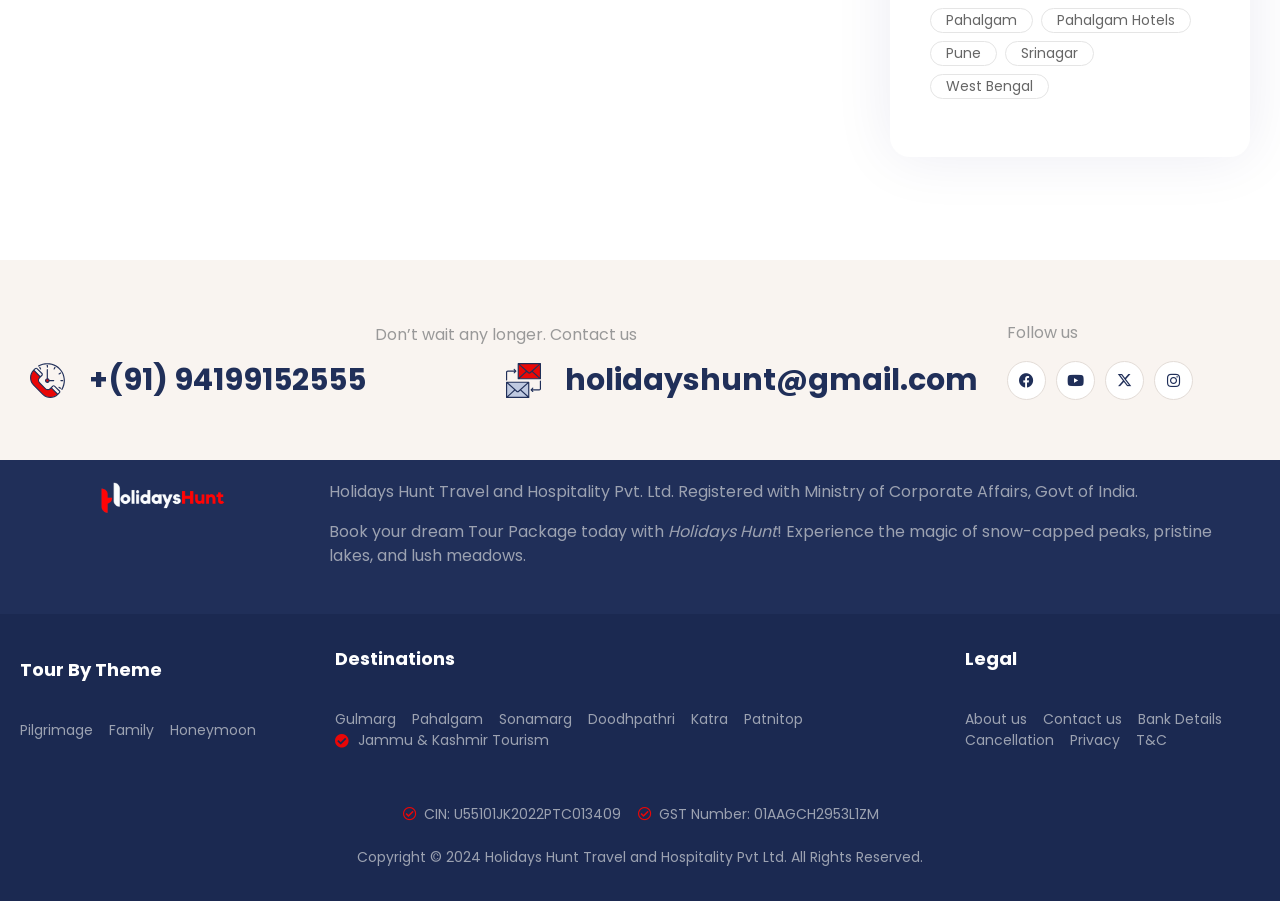Provide a short, one-word or phrase answer to the question below:
What is the contact phone number?

+(91) 9419915255